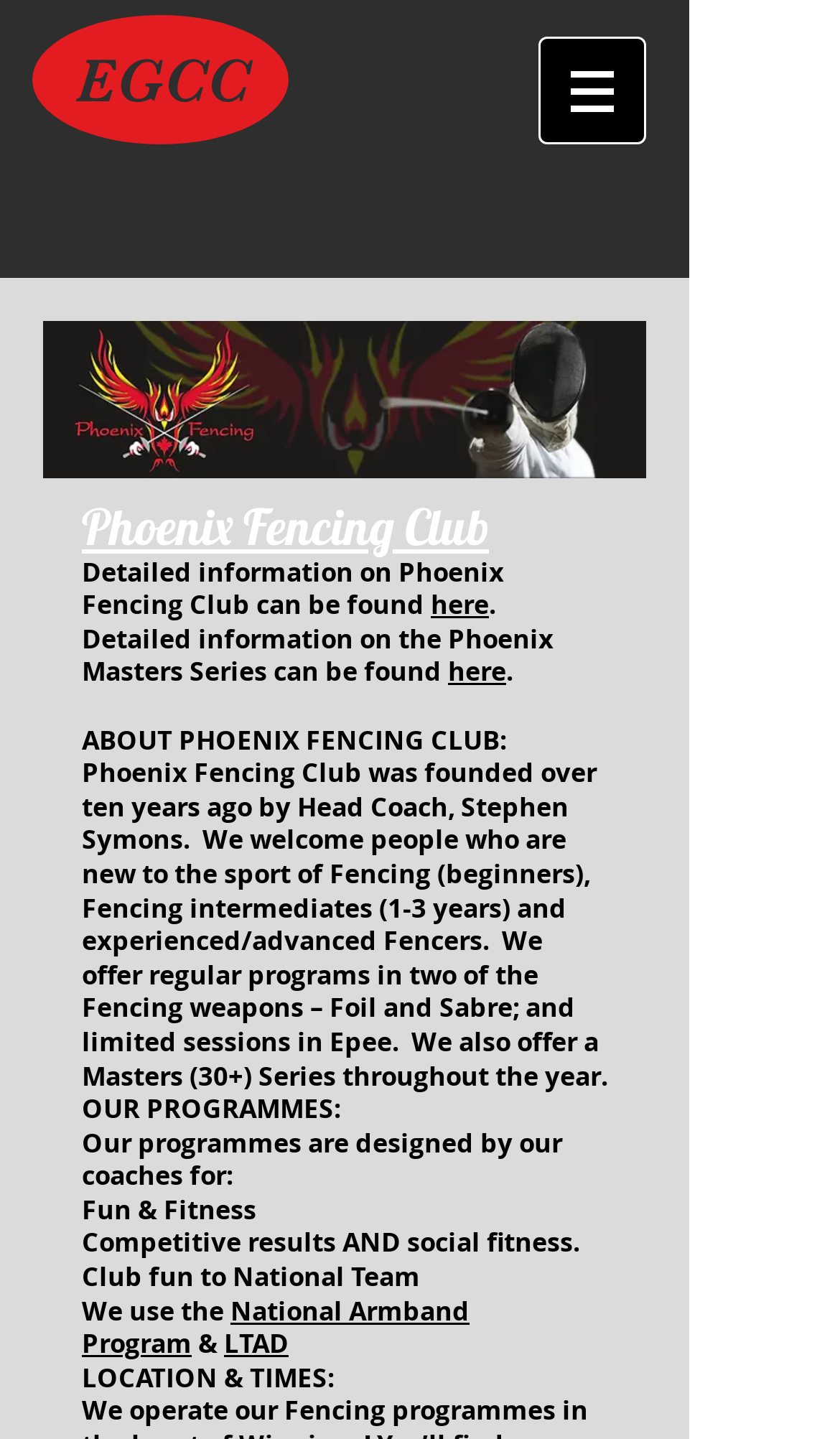Carefully examine the image and provide an in-depth answer to the question: What is the purpose of the National Armband Program?

The purpose of the National Armband Program is not explicitly stated on the webpage, but it is mentioned as one of the programs used by the club, along with LTAD.